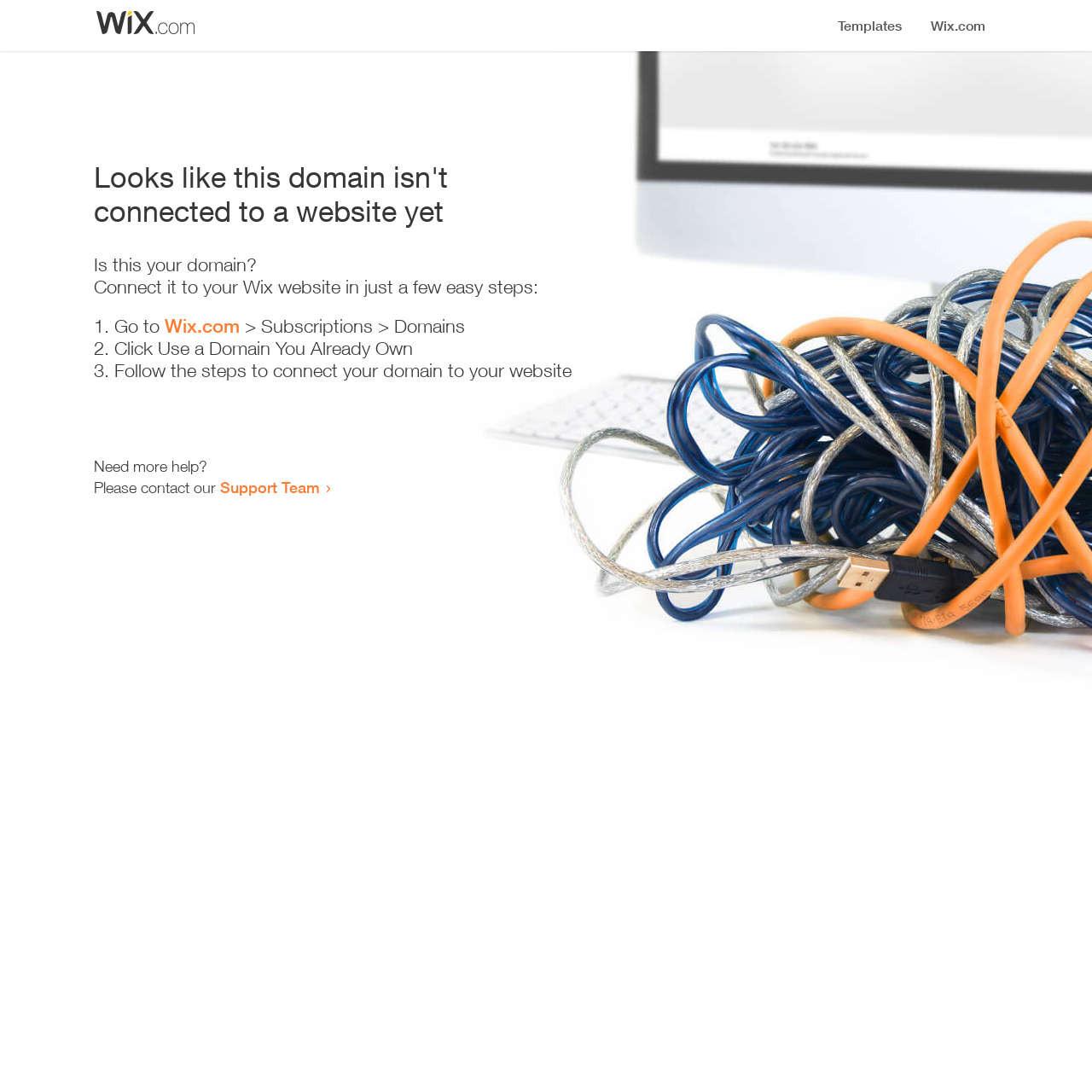Respond to the question below with a single word or phrase:
How many steps are required to connect the domain to a website?

3